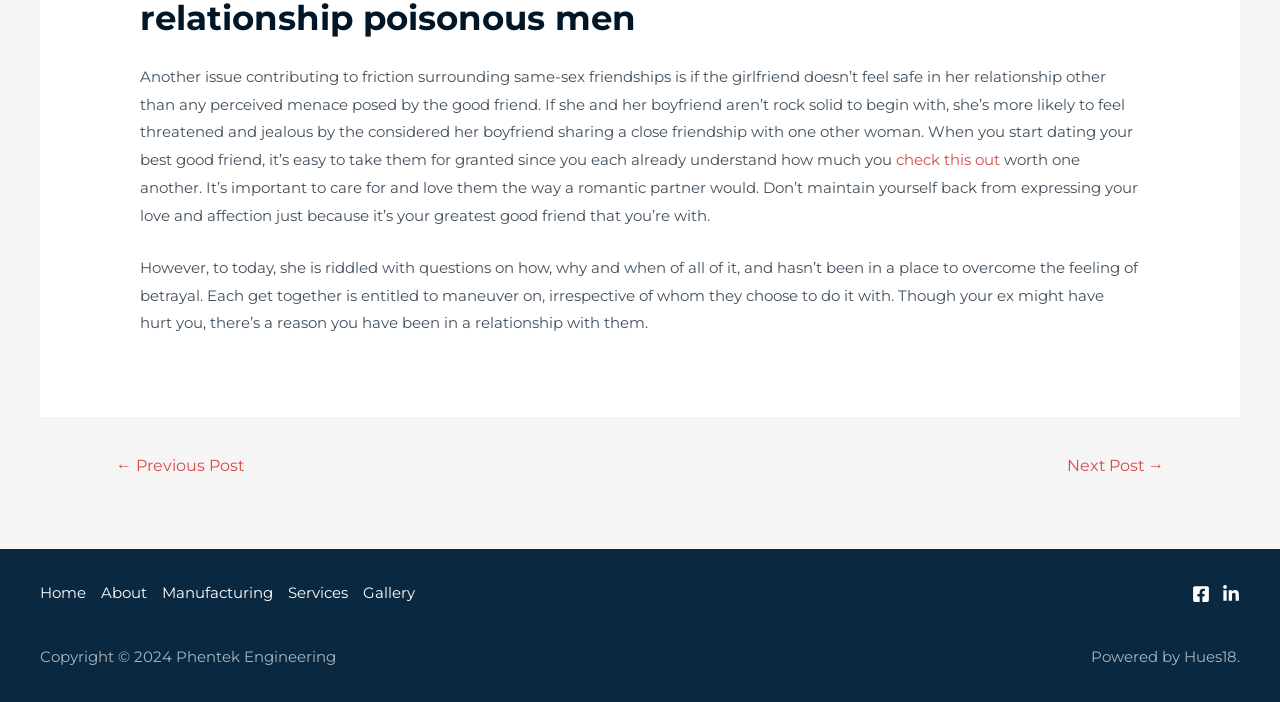Predict the bounding box coordinates of the UI element that matches this description: "← Previous Post". The coordinates should be in the format [left, top, right, bottom] with each value between 0 and 1.

[0.072, 0.64, 0.209, 0.693]